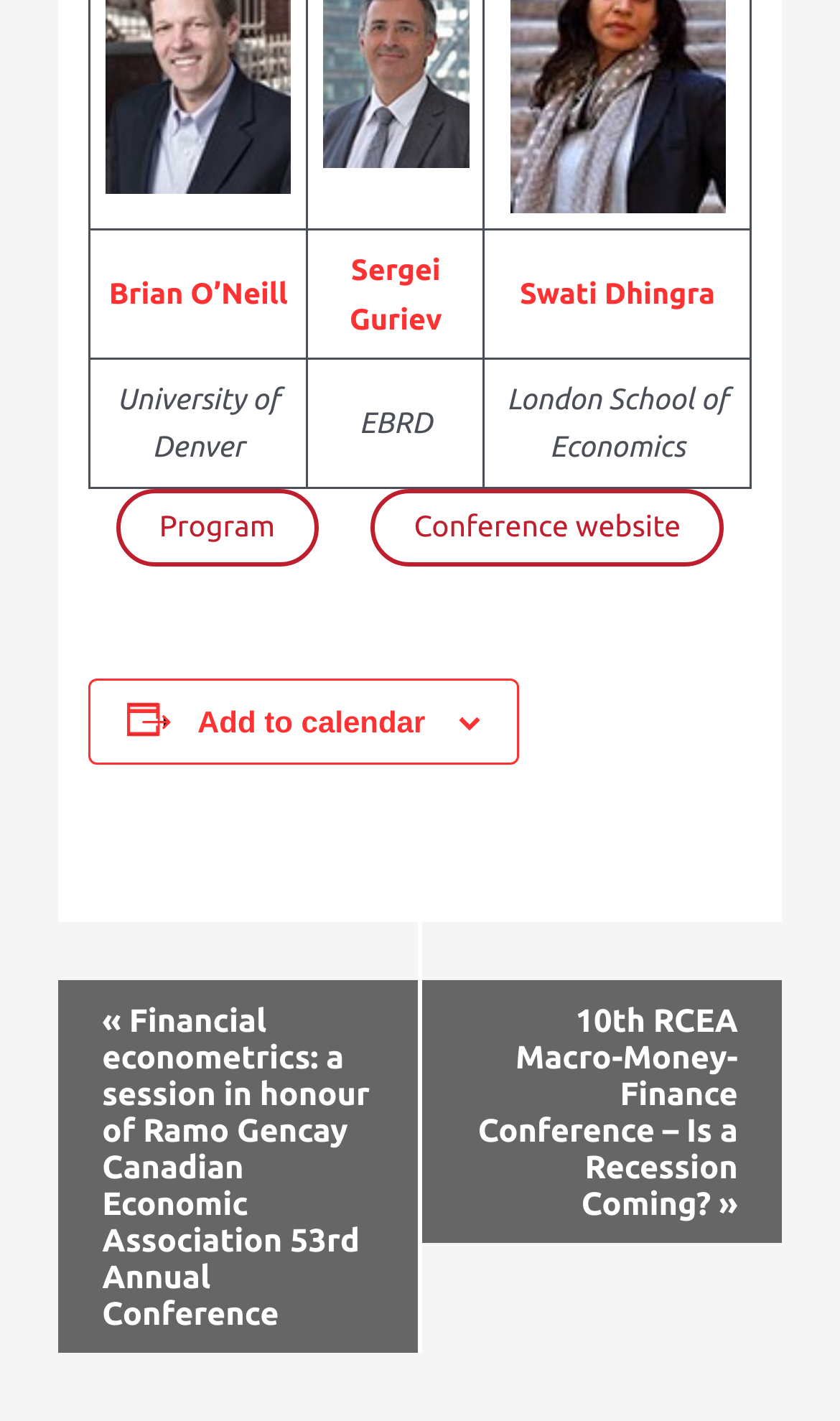Using the provided element description: "Program", determine the bounding box coordinates of the corresponding UI element in the screenshot.

[0.138, 0.344, 0.379, 0.398]